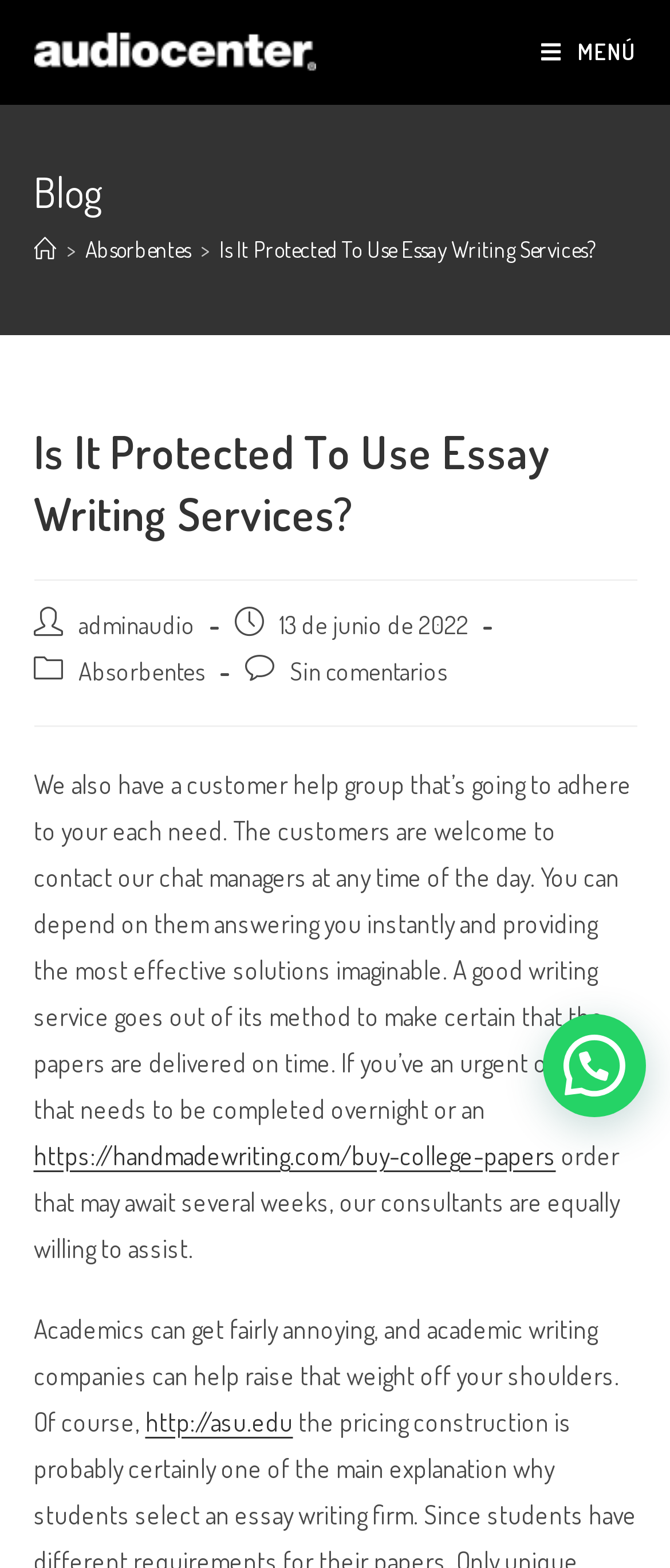Please study the image and answer the question comprehensively:
How many links are present in the navigation section?

I counted the number of links in the navigation section and found that there are three links: 'Inicio', 'Absorbentes', and 'Is It Protected To Use Essay Writing Services?'.